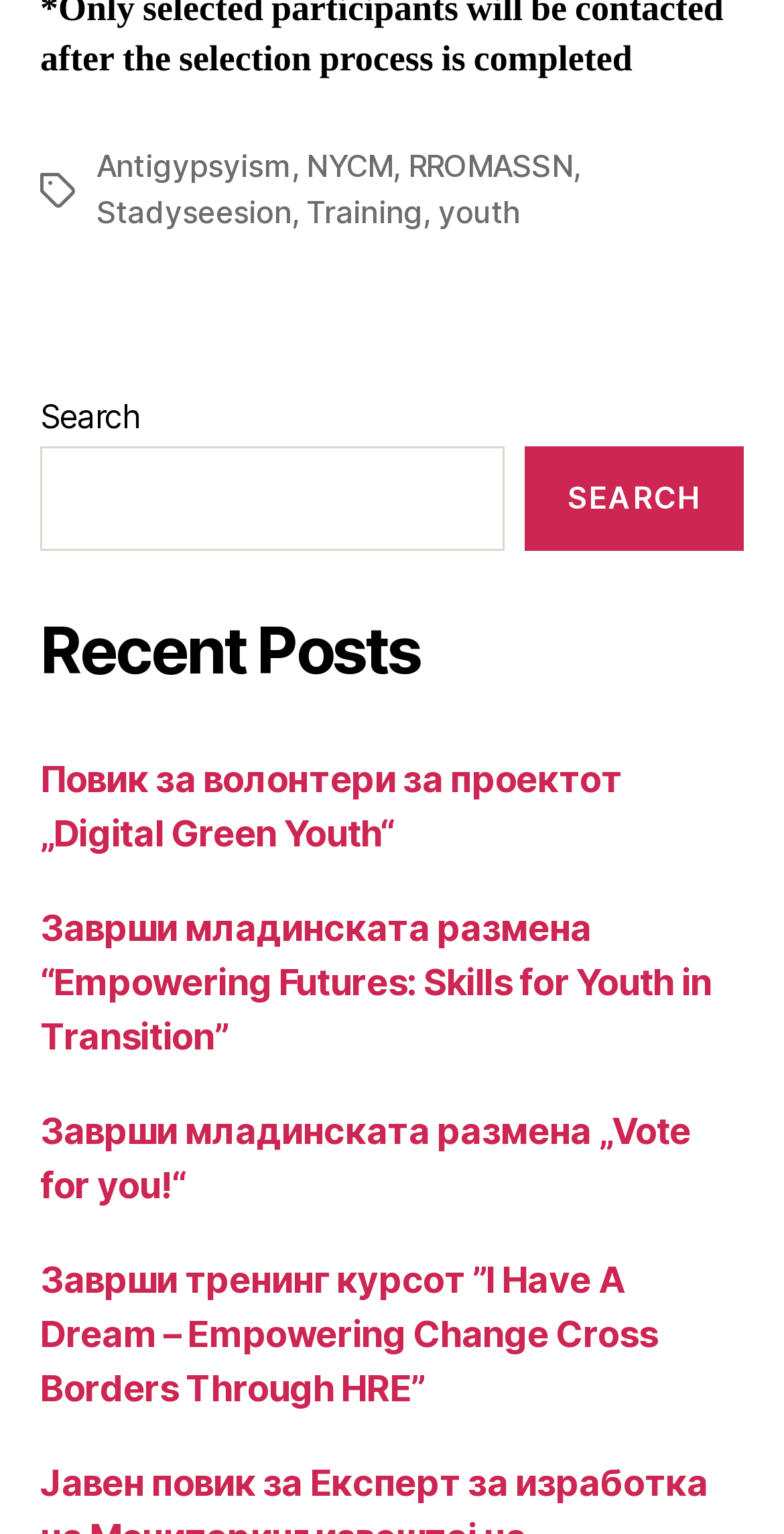Review the image closely and give a comprehensive answer to the question: What is the text on the search button?

The text on the search button is 'SEARCH', which is a static text element with bounding box coordinates [0.724, 0.312, 0.893, 0.336]. It is located within the search button element.